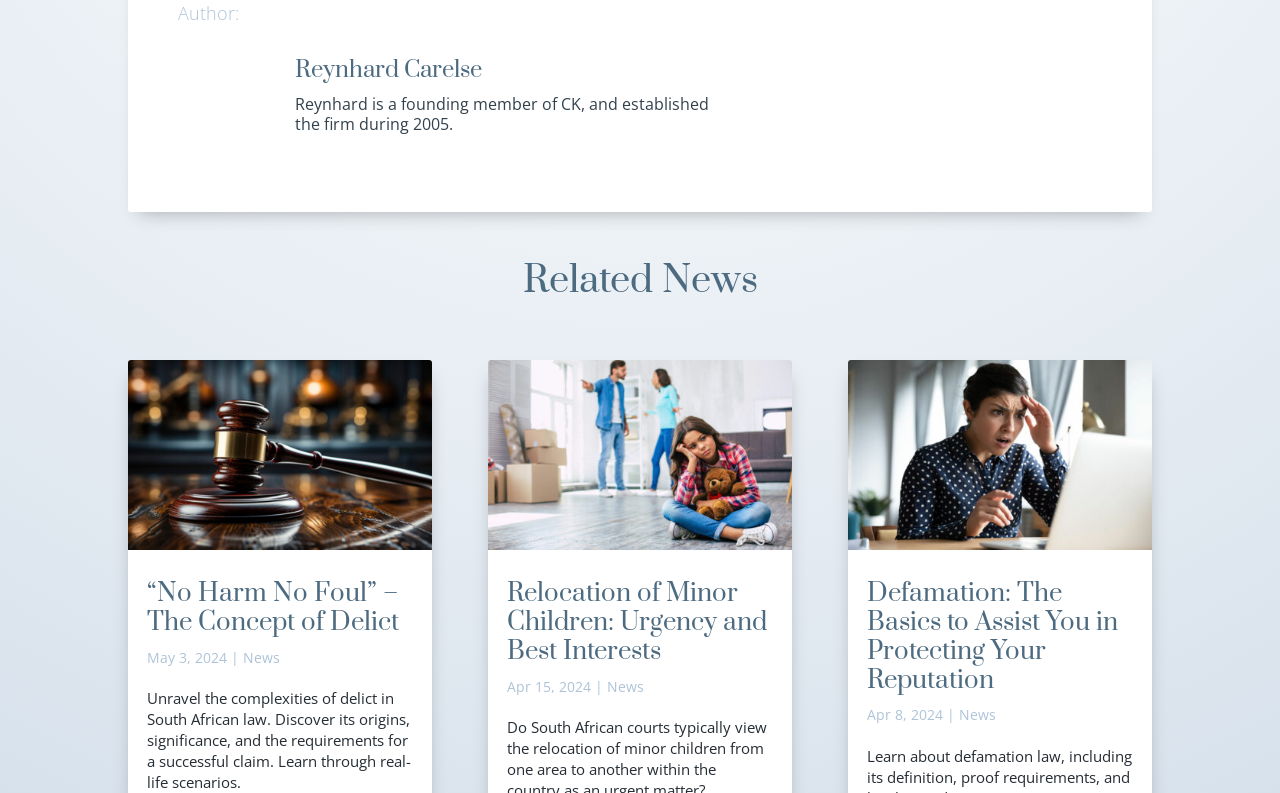What is the category of the third related news?
Identify the answer in the screenshot and reply with a single word or phrase.

News